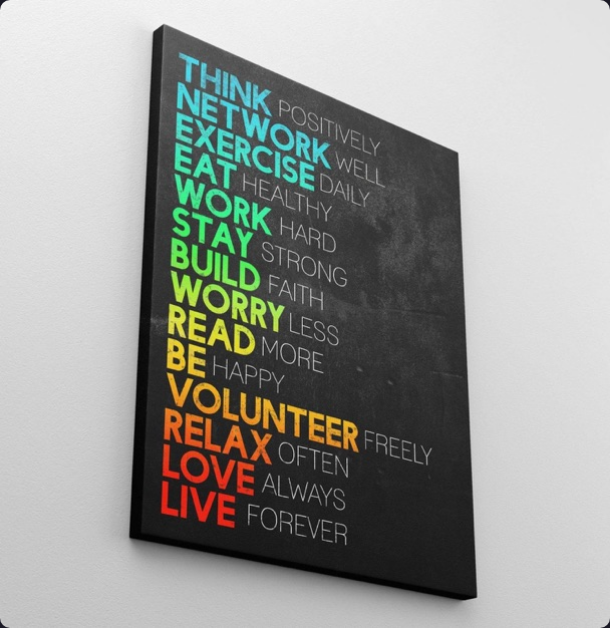What is the background color of the canvas?
Provide an in-depth and detailed answer to the question.

According to the caption, the background of the canvas is sleek and black, which provides a striking contrast to the vibrant colors of the motivational affirmations.